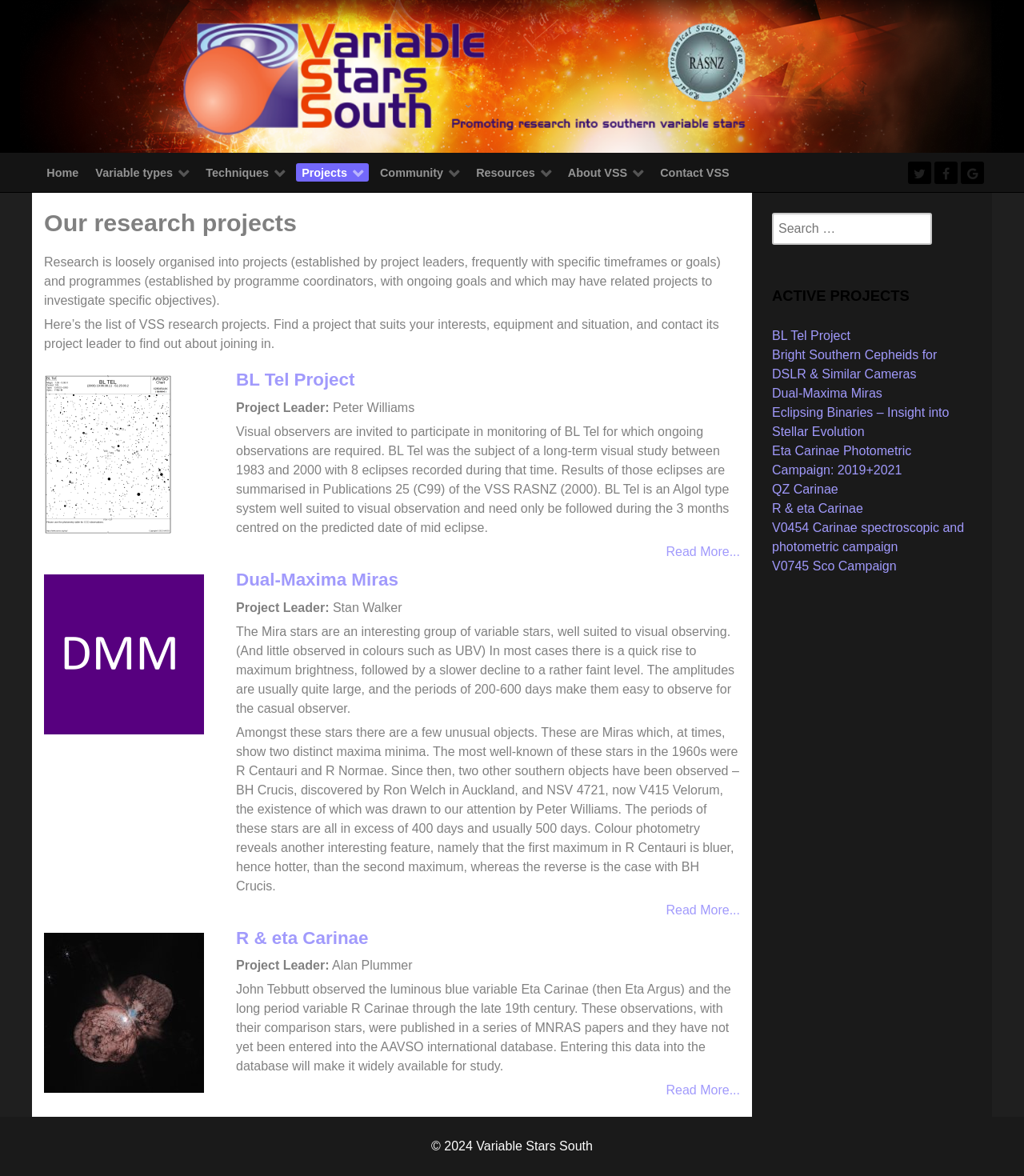Please determine the bounding box coordinates of the clickable area required to carry out the following instruction: "Click on the Dual-Maxima Miras link". The coordinates must be four float numbers between 0 and 1, represented as [left, top, right, bottom].

[0.754, 0.329, 0.862, 0.34]